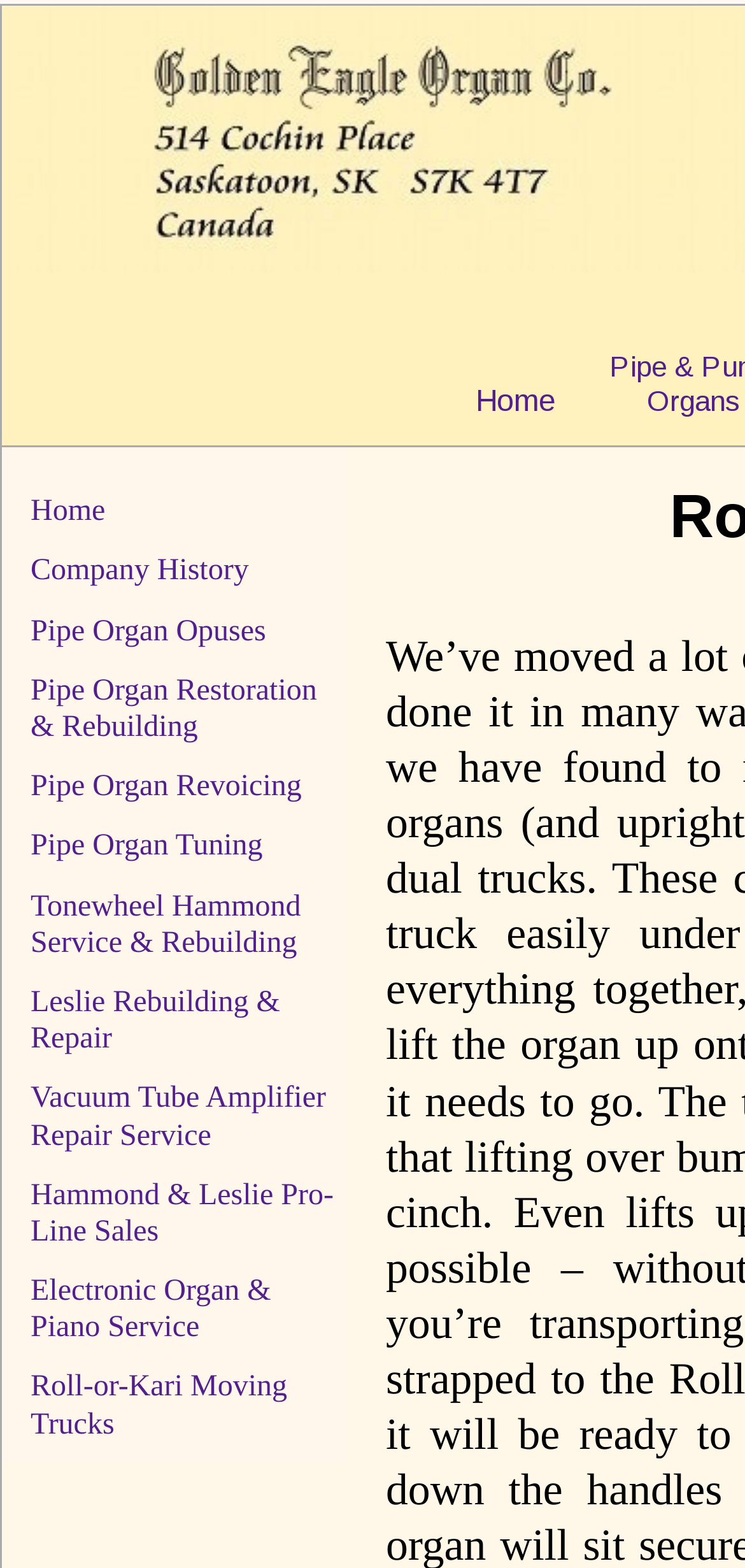Pinpoint the bounding box coordinates for the area that should be clicked to perform the following instruction: "view tonewheel hammond service and rebuilding".

[0.041, 0.568, 0.404, 0.612]